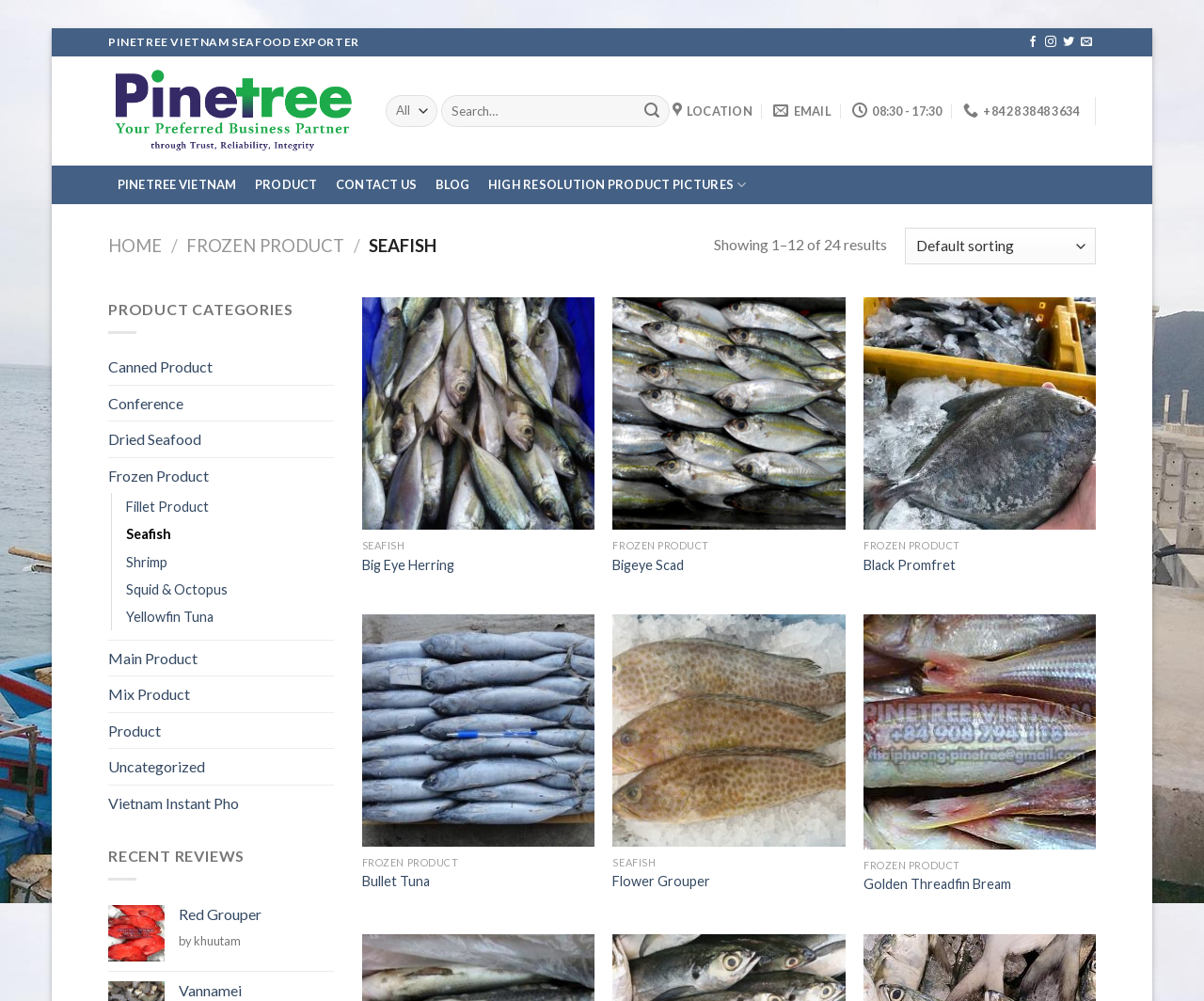Please identify the bounding box coordinates for the region that you need to click to follow this instruction: "Contact us".

[0.271, 0.165, 0.354, 0.204]